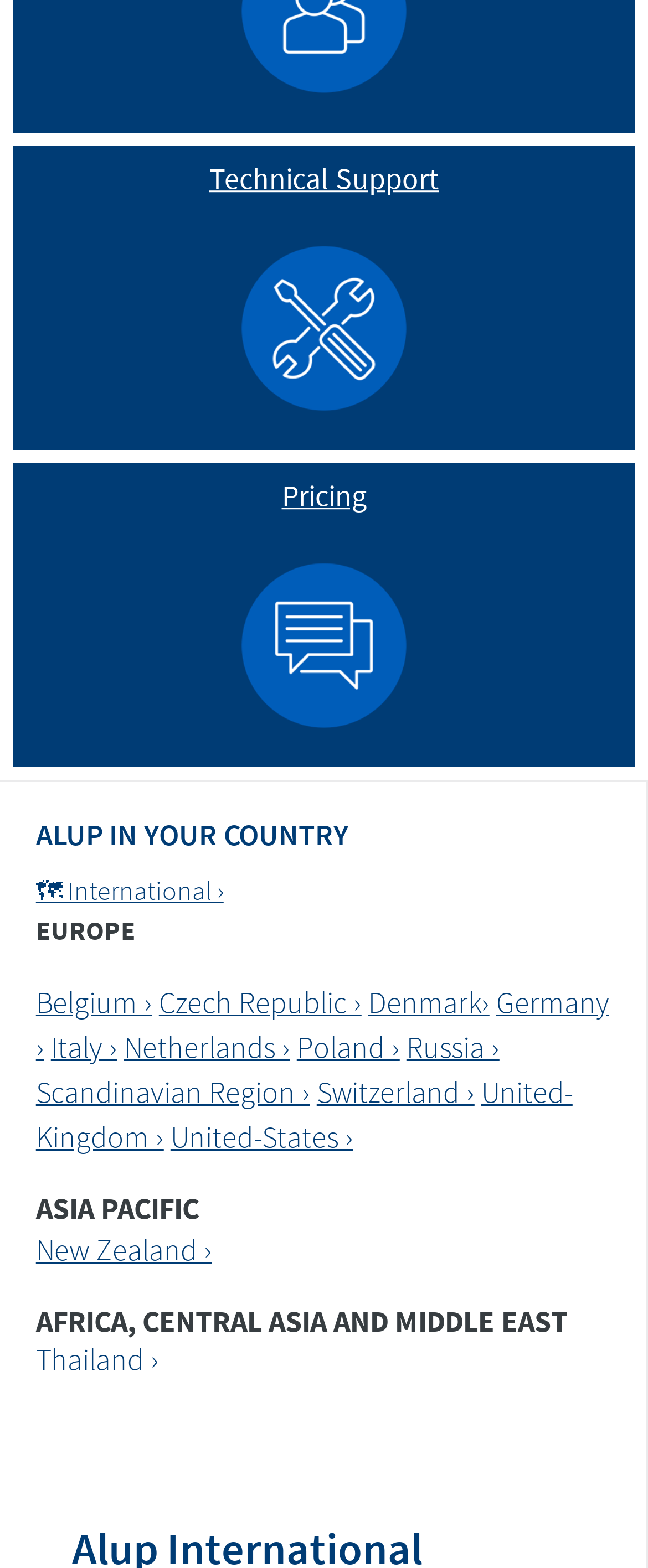Indicate the bounding box coordinates of the clickable region to achieve the following instruction: "Contact technical support."

[0.021, 0.093, 0.979, 0.287]